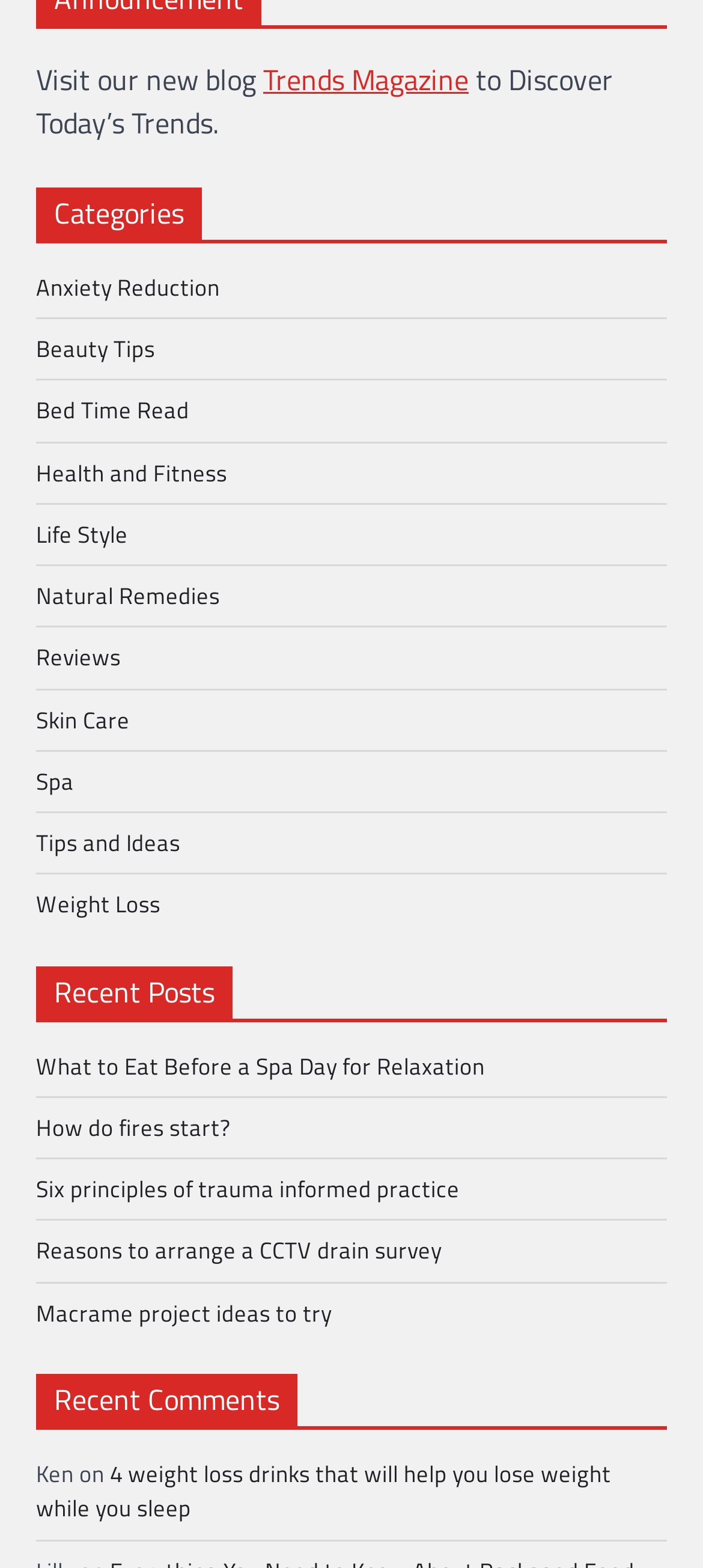How many links are listed under the 'Categories' heading?
Look at the screenshot and respond with one word or a short phrase.

11